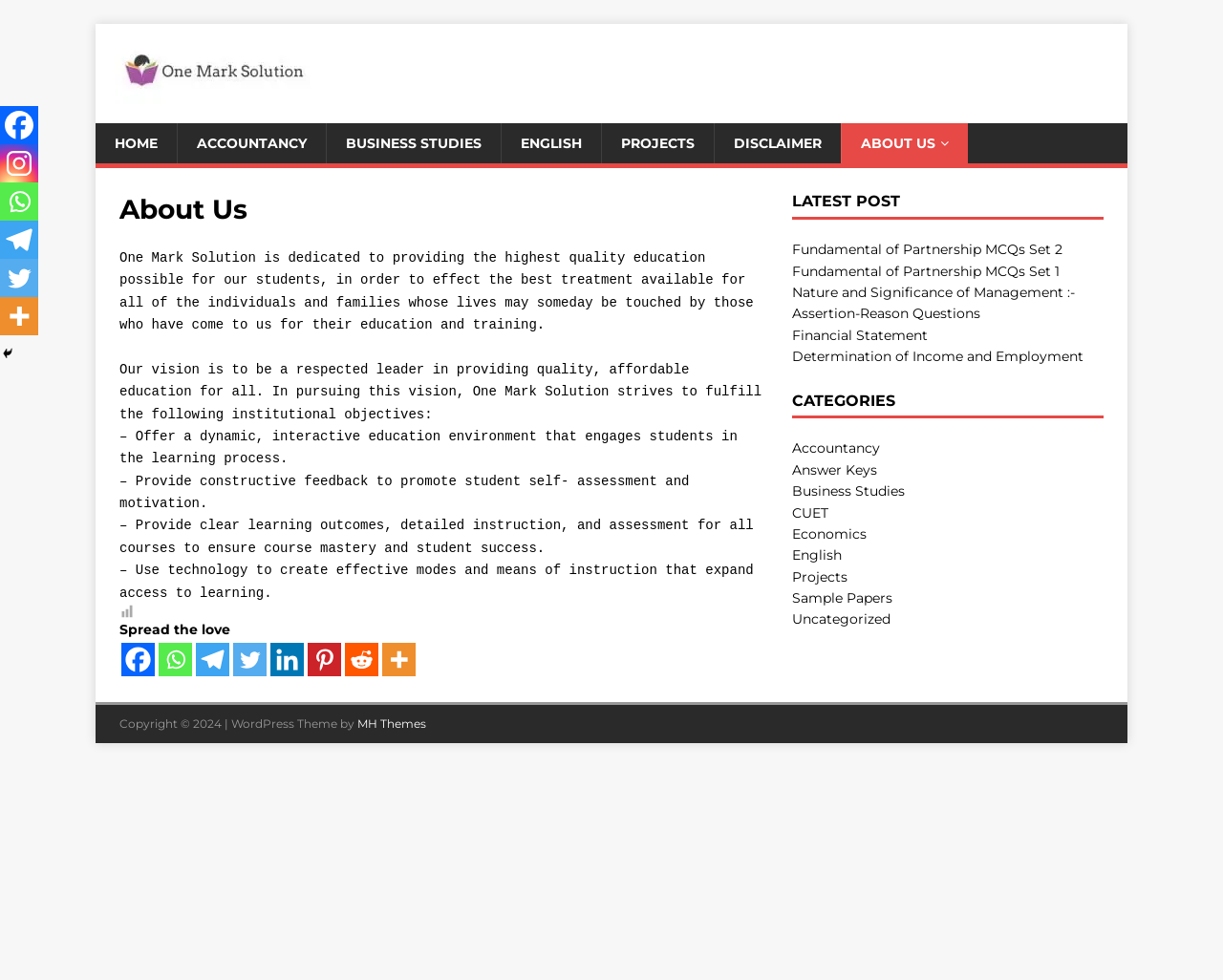Find the bounding box coordinates for the area that should be clicked to accomplish the instruction: "Click on the ACCOUNTANCY category".

[0.647, 0.449, 0.719, 0.466]